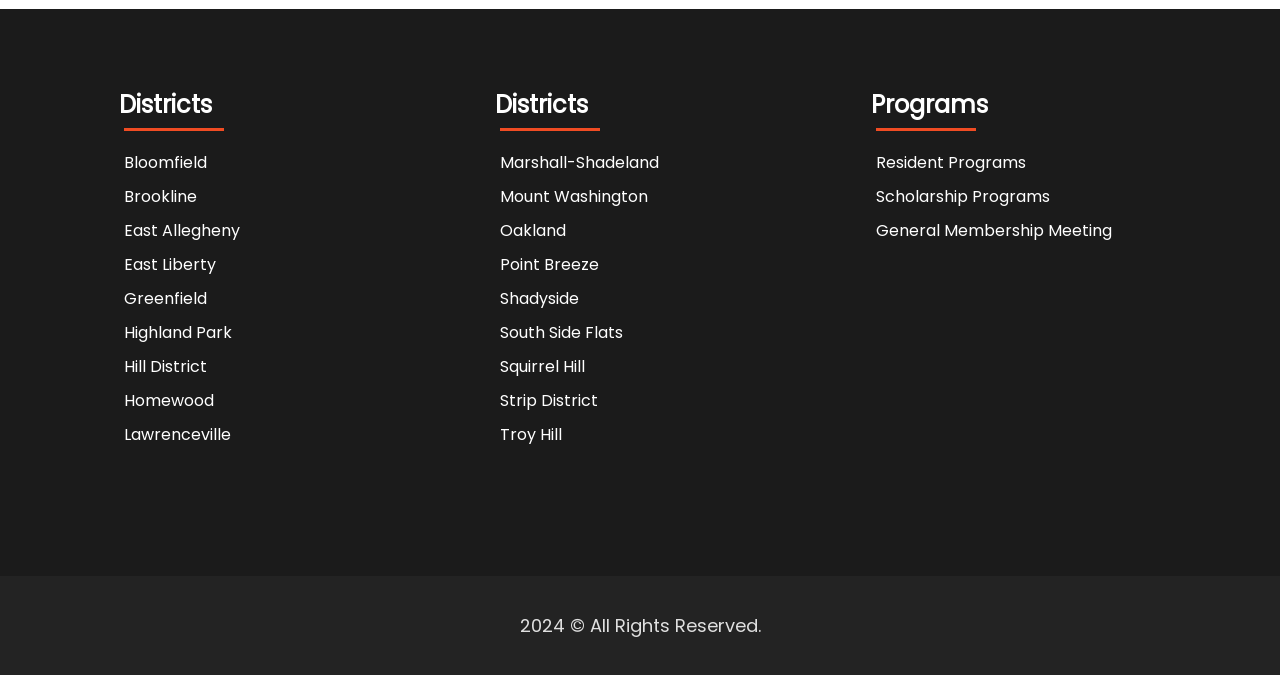What are the two main categories on this webpage?
Give a detailed explanation using the information visible in the image.

By analyzing the webpage structure, I noticed that there are two main headings, 'Districts' and 'Programs', which categorize the links and content on the webpage.